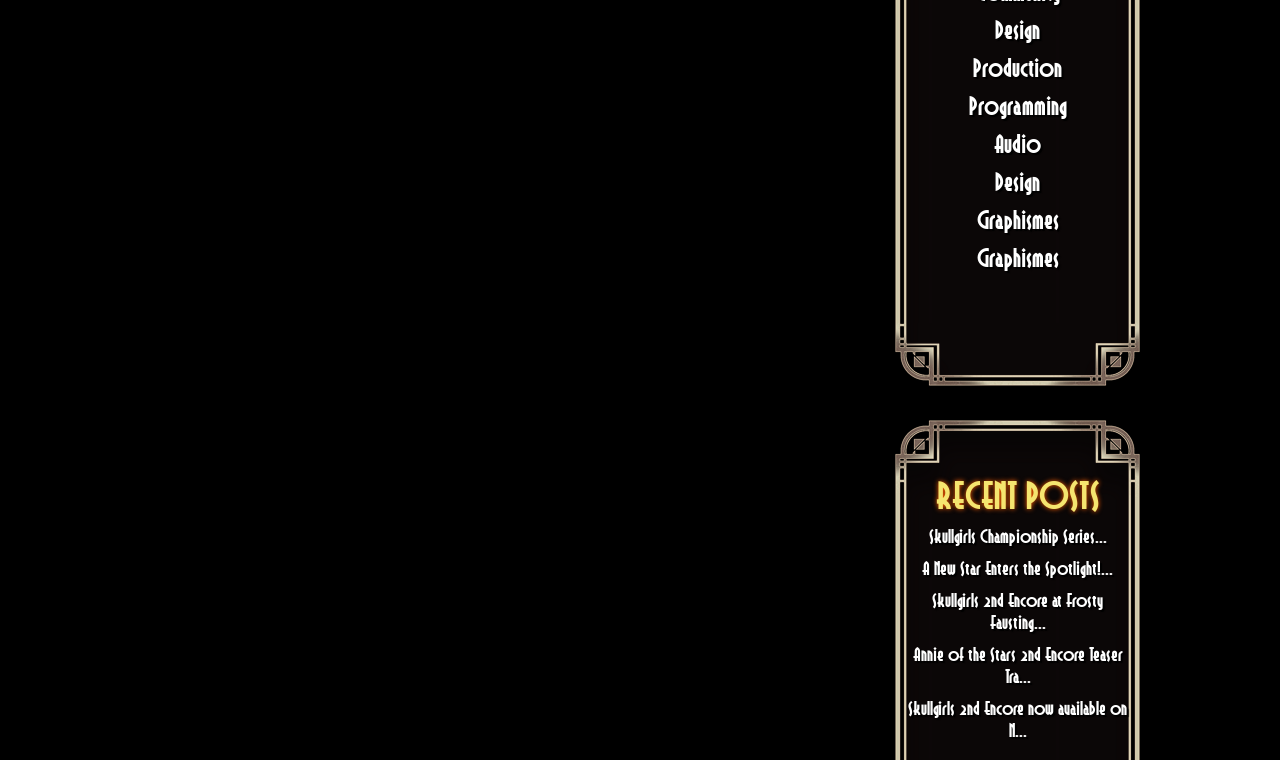Identify the bounding box coordinates of the region I need to click to complete this instruction: "View recent posts".

[0.707, 0.628, 0.883, 0.678]